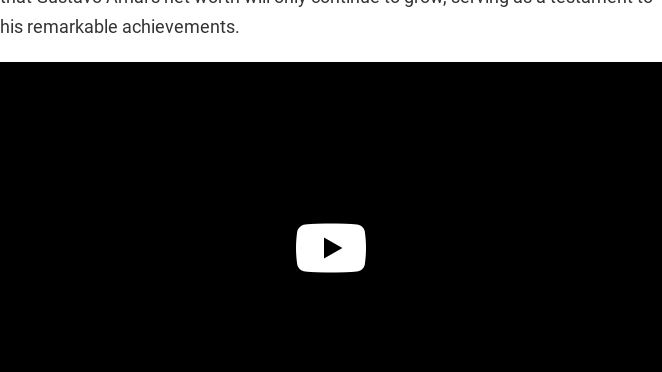Offer a detailed account of the various components present in the image.

The image displays a video player interface, featuring a prominent play button in the center. This visual element is positioned beneath a text segment discussing Gustavo Arnal’s impressive career accomplishments and financial success. It emphasizes his strategic roles at notable companies, including Revlon and José Cuervo, showcasing his expertise in business leadership and financial management. The video likely further explores Arnal’s achievements and net worth, inviting viewers to delve deeper into the discussion of his impact in the corporate landscape.